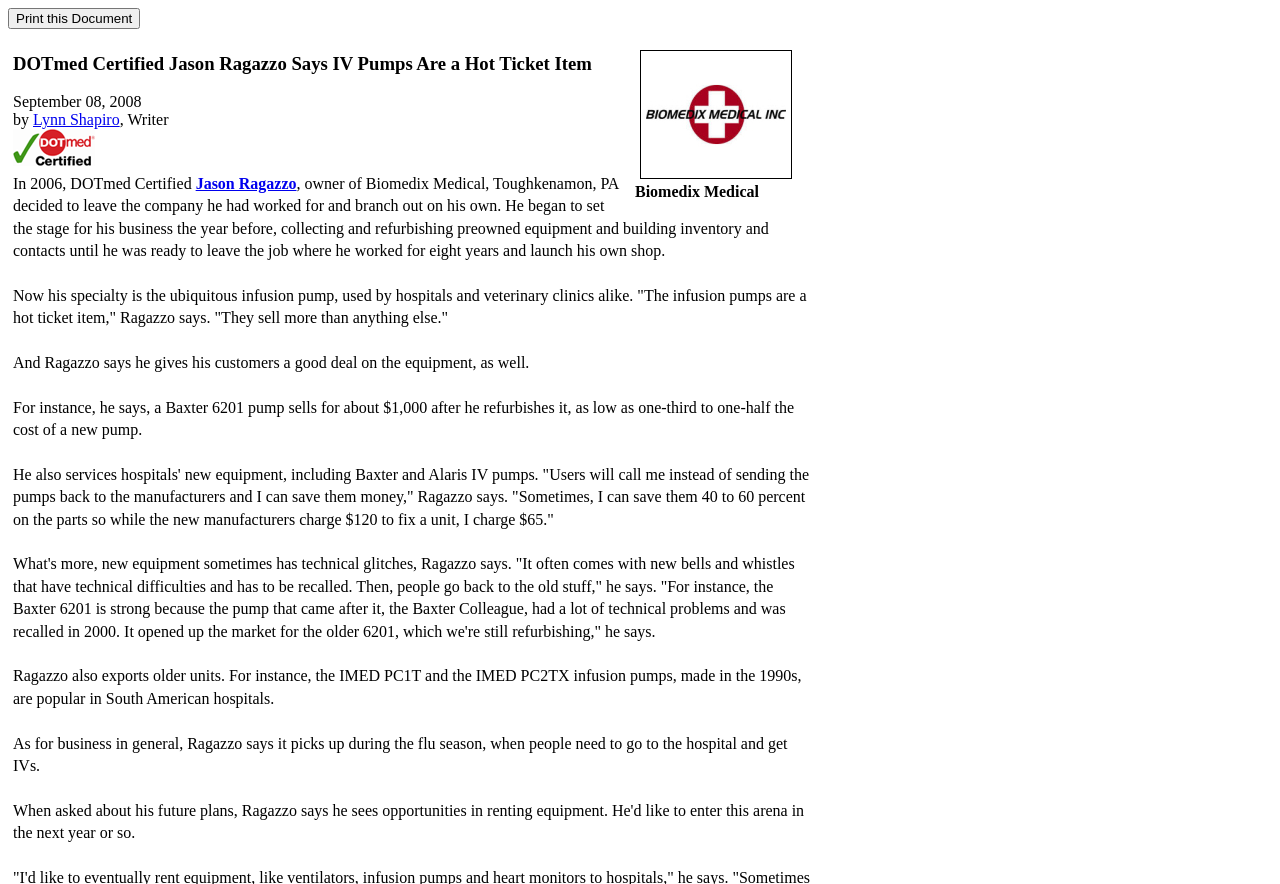Who is the owner of Biomedix Medical?
Provide a short answer using one word or a brief phrase based on the image.

Jason Ragazzo